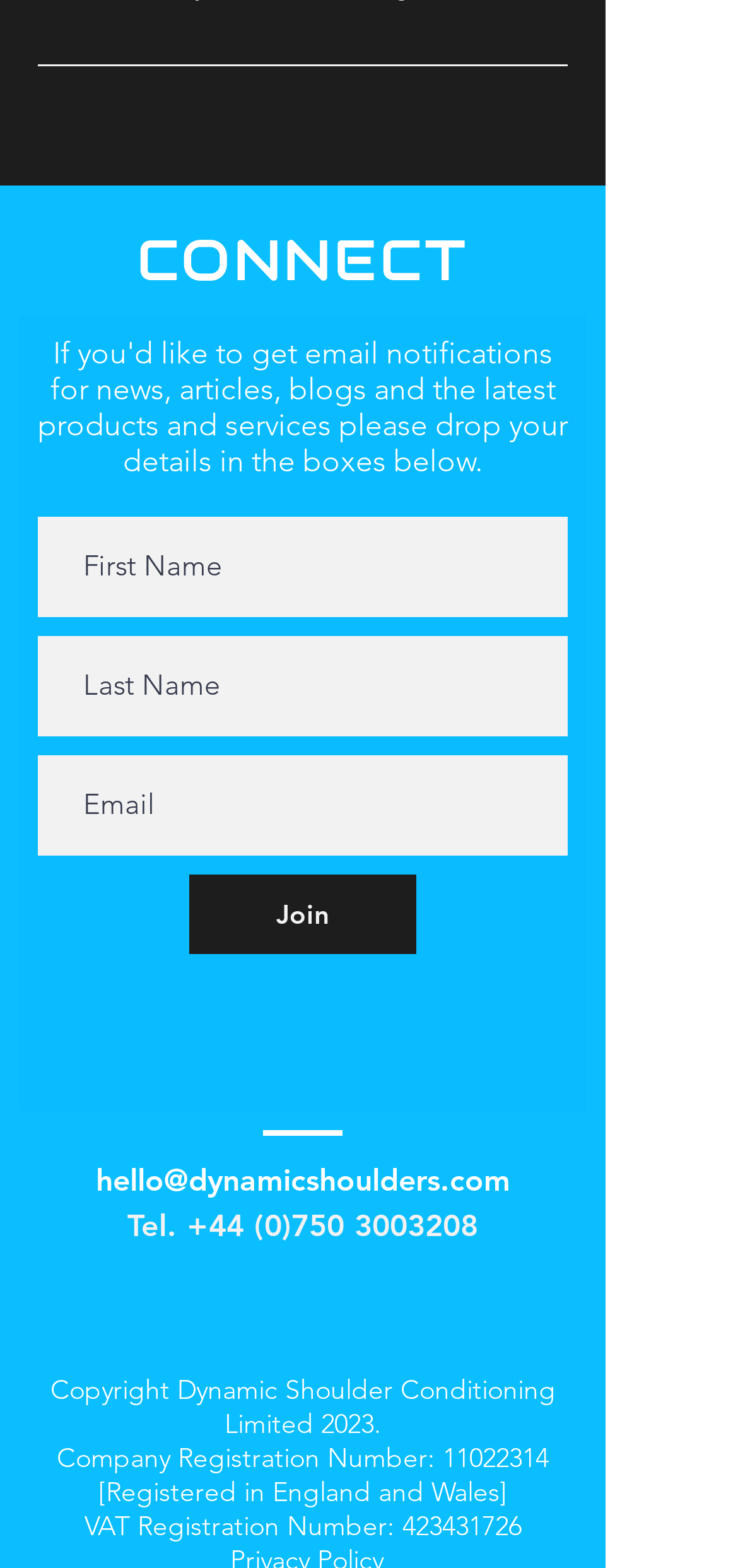How many social media links are there?
Please provide a single word or phrase as your answer based on the image.

3